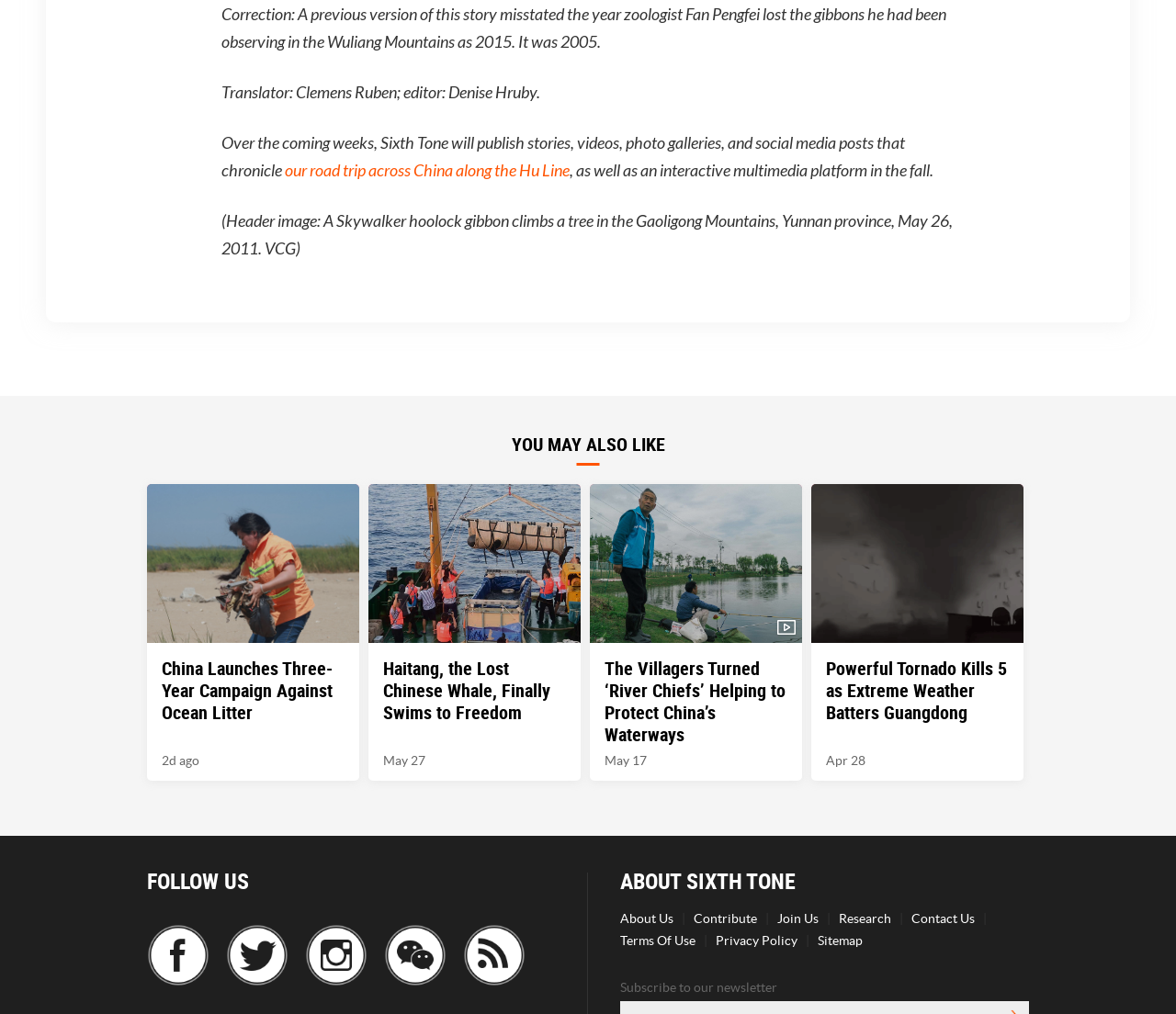Examine the image and give a thorough answer to the following question:
What is the topic of the story being corrected?

The correction is about the year zoologist Fan Pengfei lost the gibbons he had been observing in the Wuliang Mountains, so the topic of the story being corrected is about gibbons.